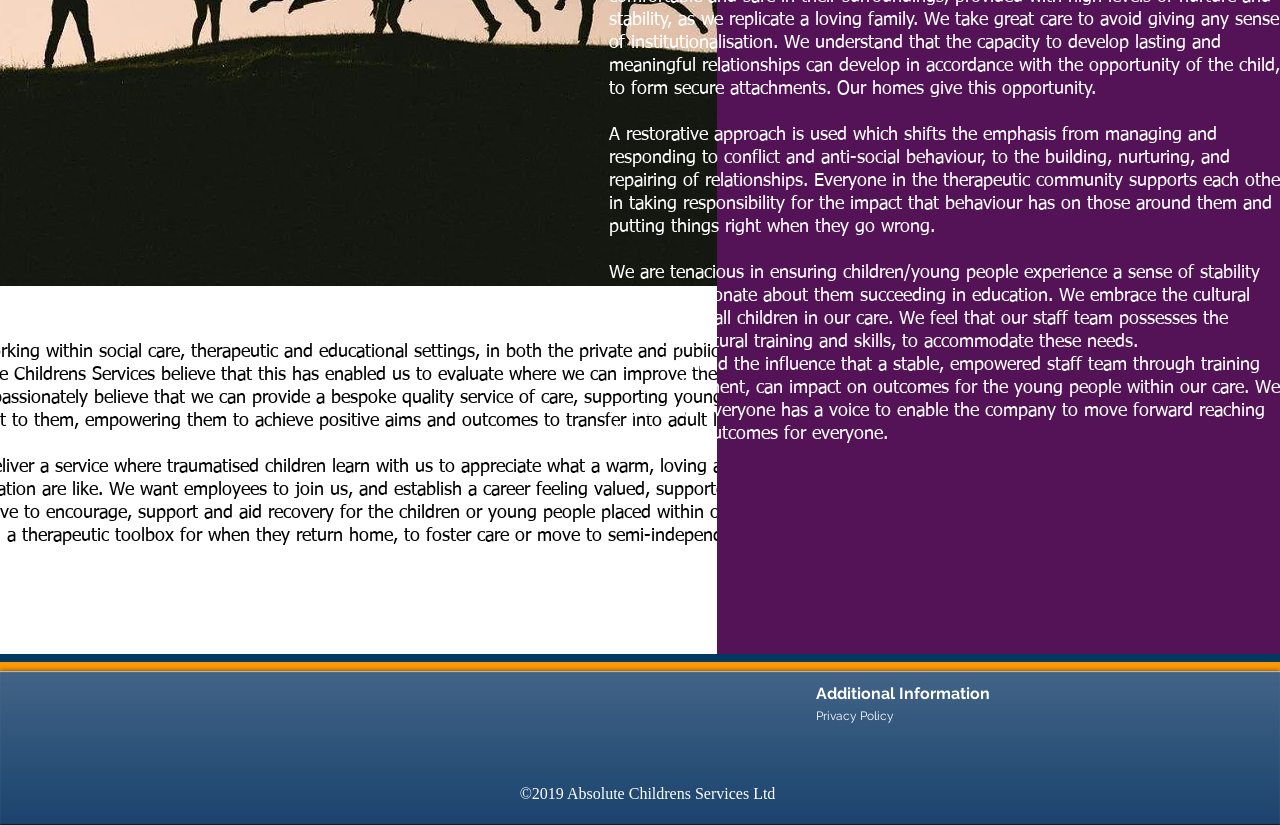Bounding box coordinates should be provided in the format (top-left x, top-left y, bottom-right x, bottom-right y) with all values between 0 and 1. Identify the bounding box for this UI element: parent_node: Email * aria-describedby="email-notes" name="email"

None